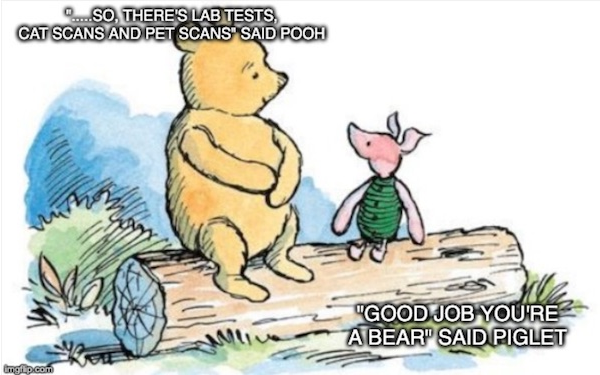What is the color of the sky in the background?
Please respond to the question with a detailed and informative answer.

The serene backdrop of the illustration features a soft blue sky, which adds to the charming atmosphere of the scene.